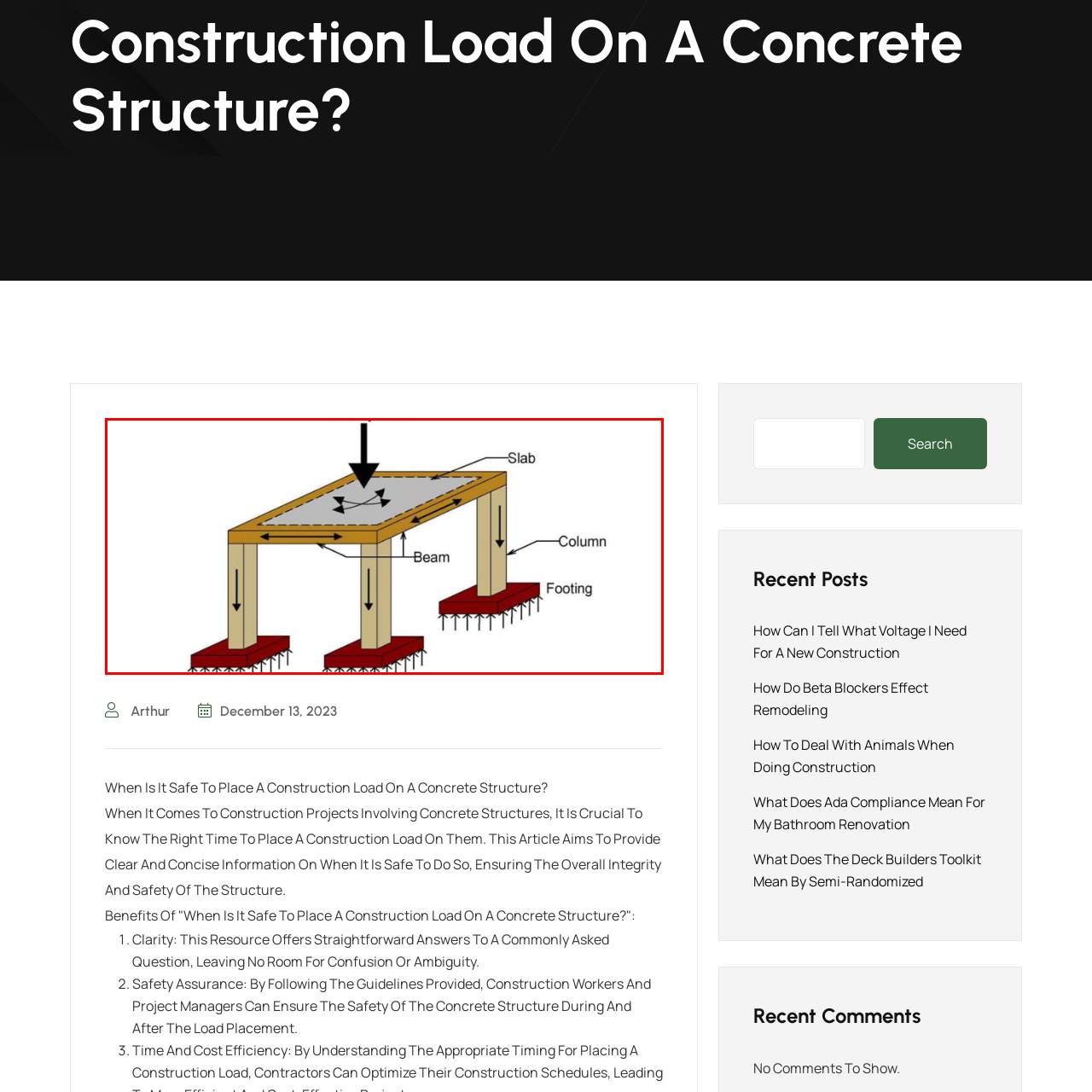Look at the image inside the red boundary and respond to the question with a single word or phrase: What distributes the structural weight to the ground?

Footings